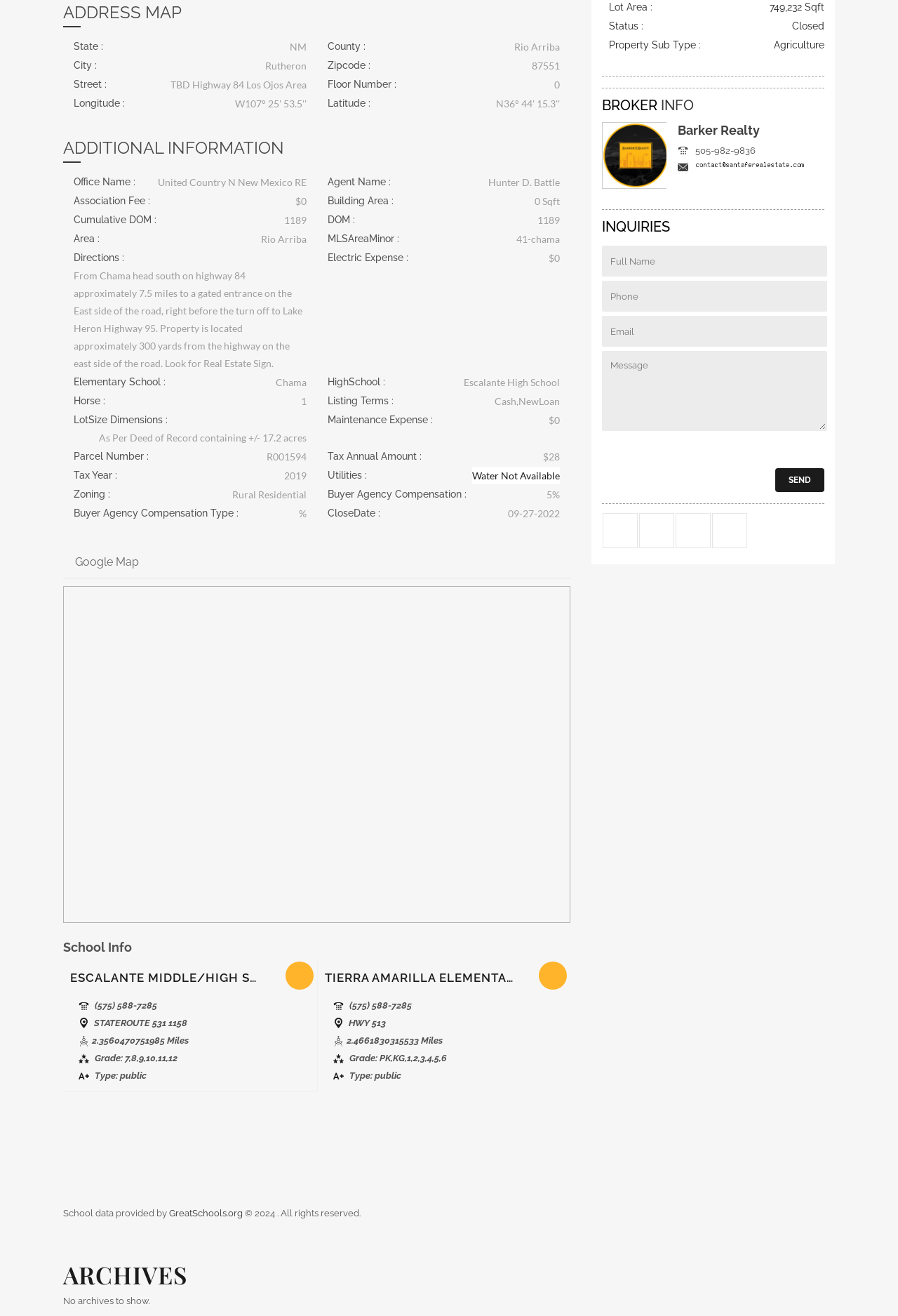Based on the element description, predict the bounding box coordinates (top-left x, top-left y, bottom-right x, bottom-right y) for the UI element in the screenshot: name="fullname" placeholder="Full Name"

[0.671, 0.187, 0.921, 0.21]